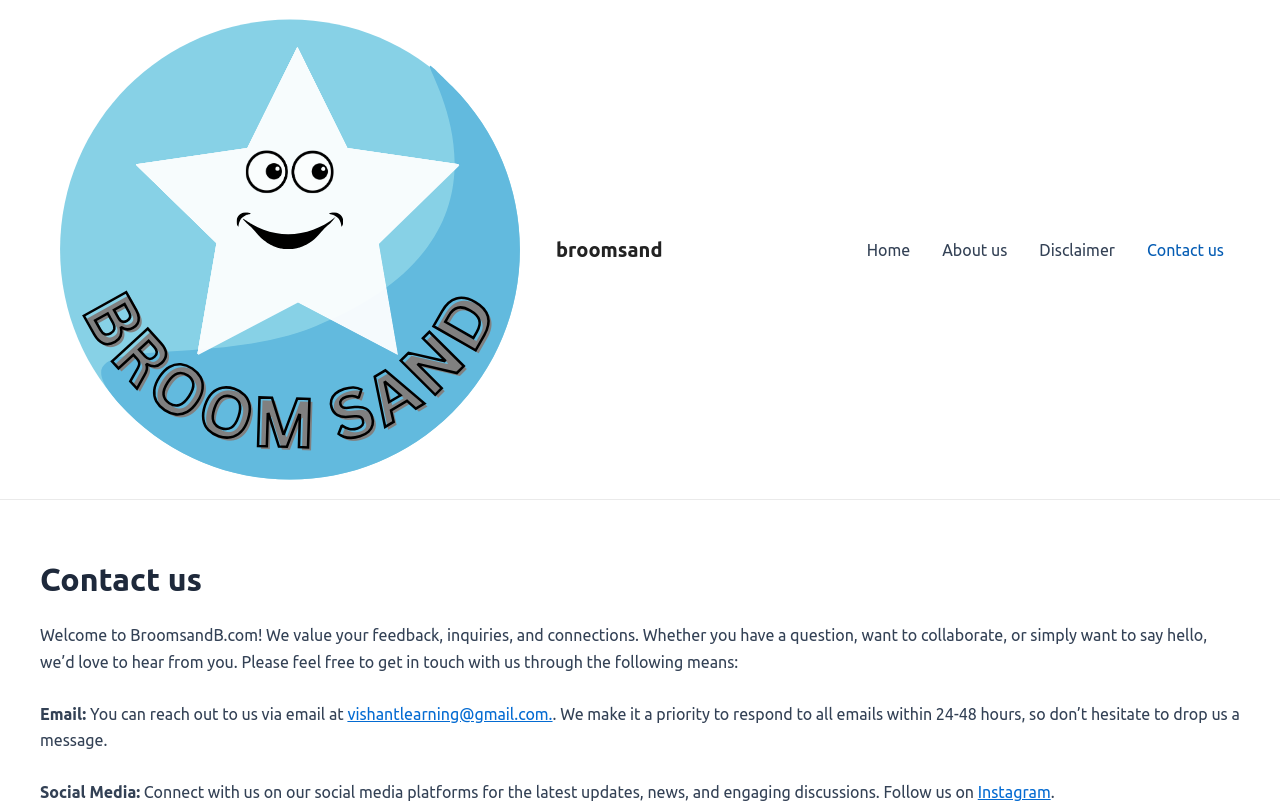Could you indicate the bounding box coordinates of the region to click in order to complete this instruction: "send a message".

None